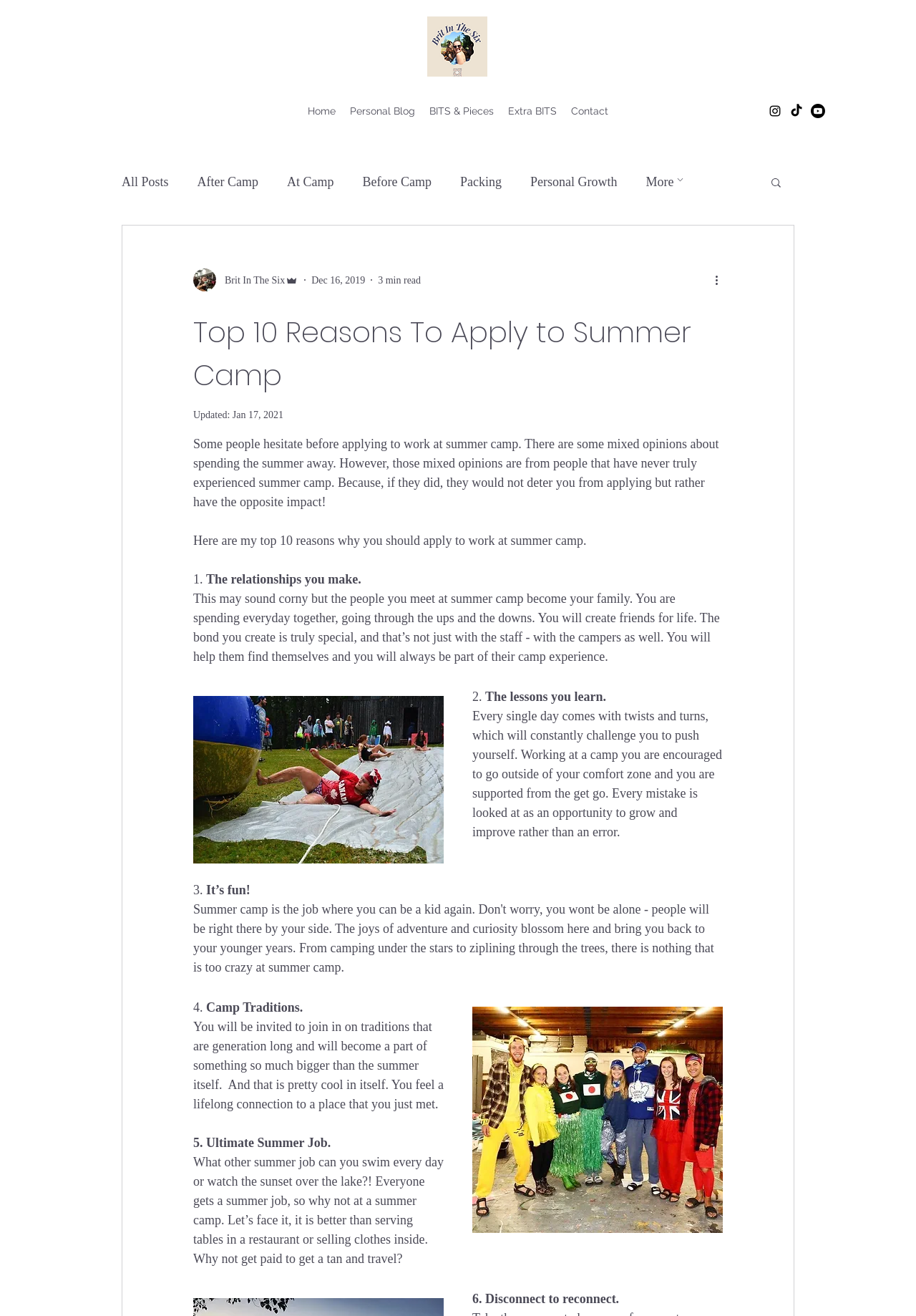Determine the bounding box coordinates of the region that needs to be clicked to achieve the task: "Read more about the blog post".

[0.778, 0.206, 0.797, 0.219]